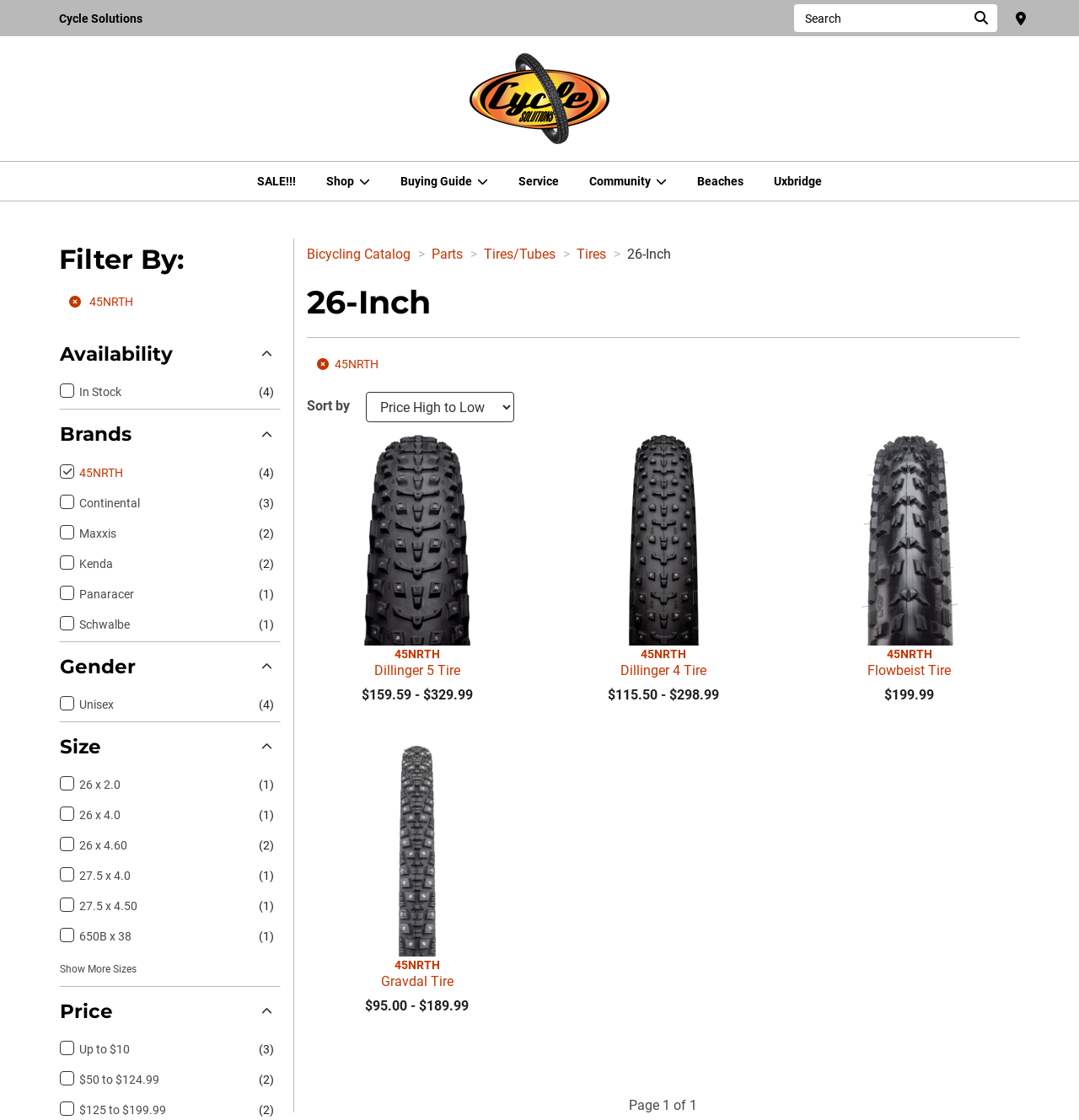Answer the question in a single word or phrase:
What is the price range of the 45NRTH Dillinger 4 Tire?

$115.50 - $298.99